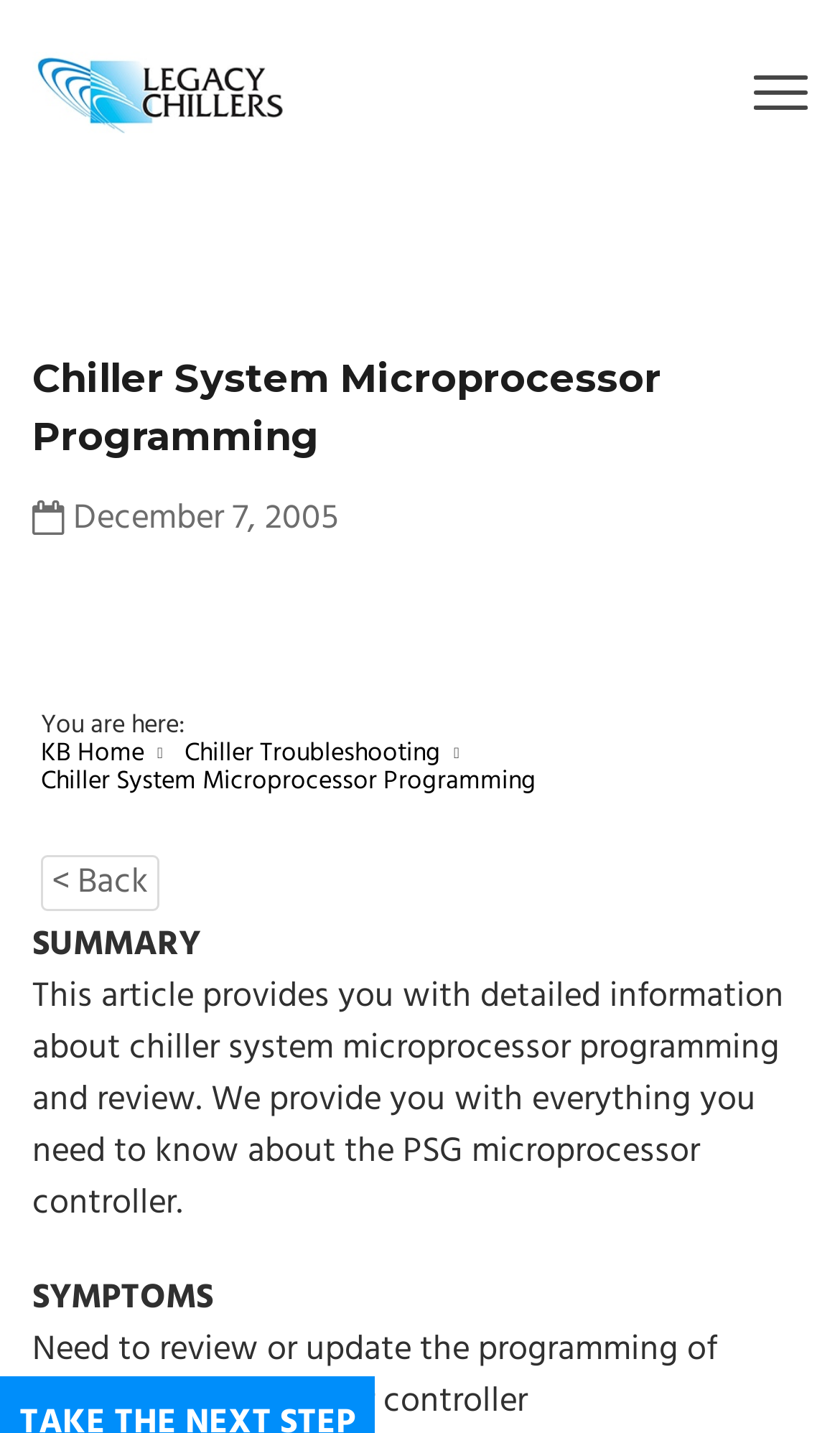Can you find and generate the webpage's heading?

Chiller System Microprocessor Programming